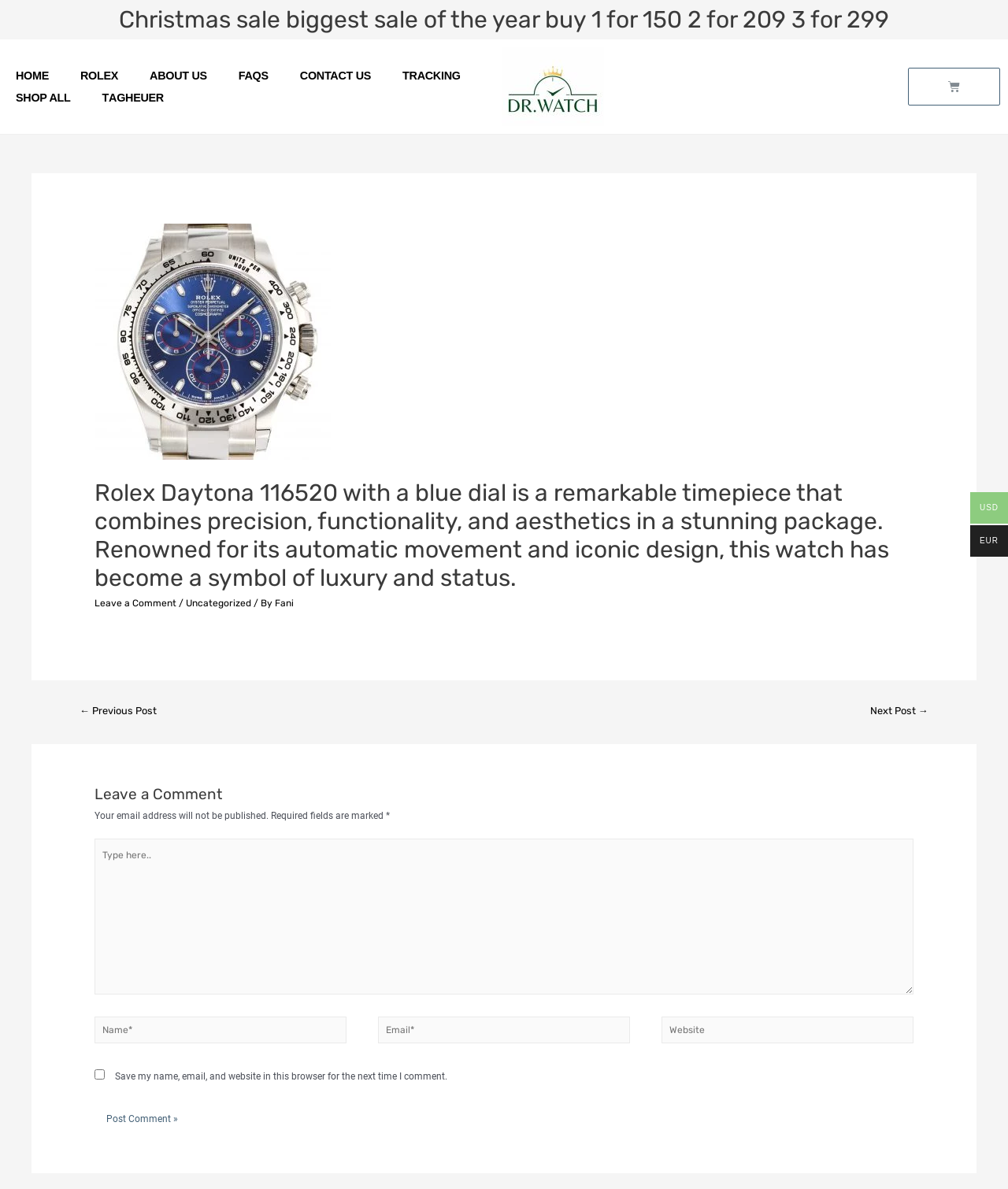Answer in one word or a short phrase: 
What is the currency displayed on the right side of the page?

USD and EUR